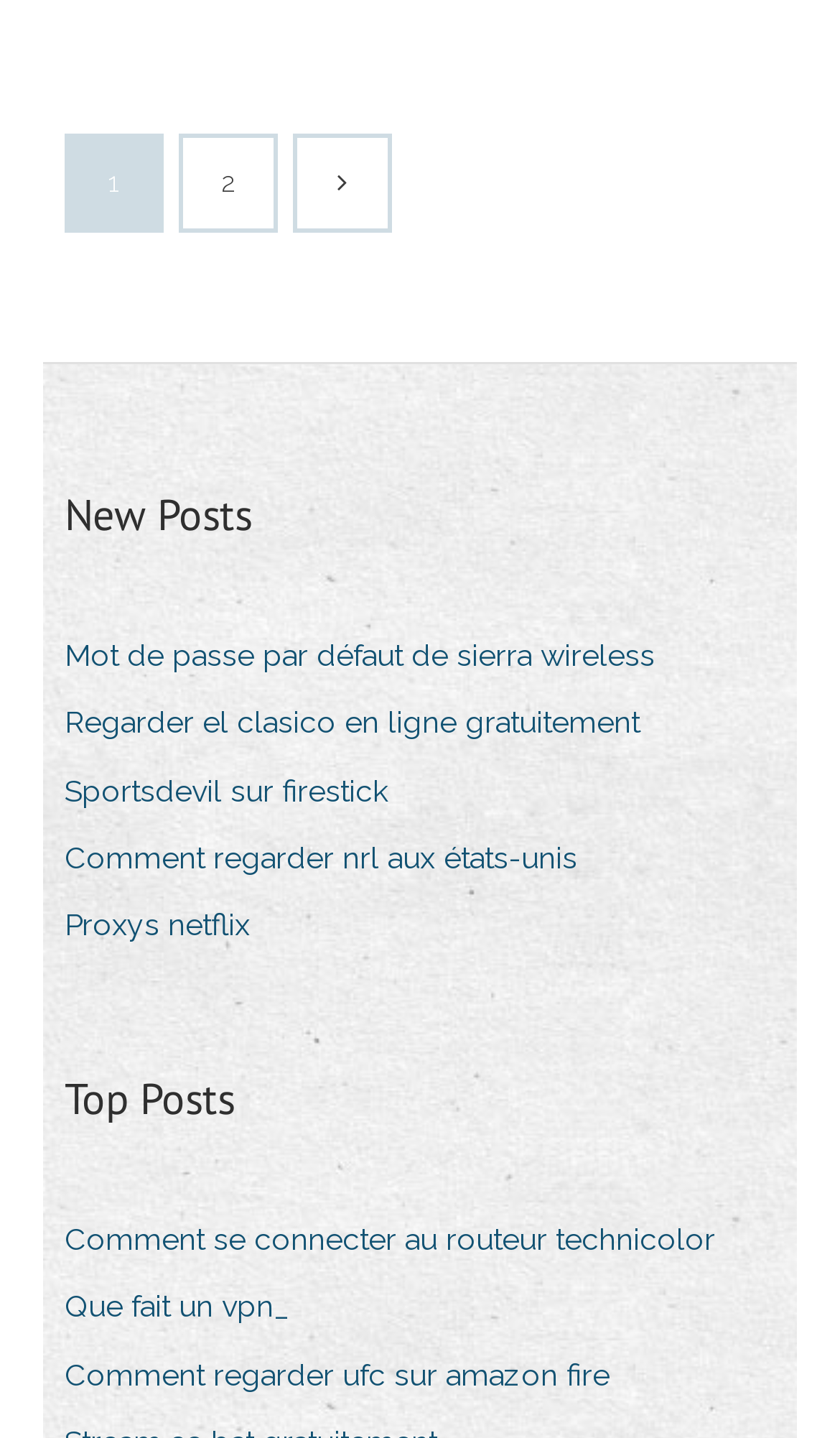Please determine the bounding box coordinates of the area that needs to be clicked to complete this task: 'Click on 'New Posts''. The coordinates must be four float numbers between 0 and 1, formatted as [left, top, right, bottom].

[0.077, 0.336, 0.3, 0.381]